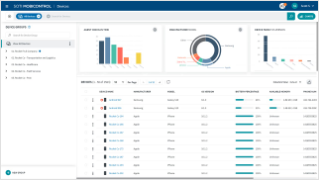Provide a comprehensive description of the image.

The image illustrates a detailed dashboard interface for SOTI MobiControl, a software solution designed for Enterprise Mobility Management (EMM). The layout showcases various data visualizations, including bar charts and pie charts, to represent device management metrics and performance insights. The dashboard is divided into sections, with graphs displaying device statistics at the top, such as usage metrics and system health indicators. Below the graphs, there is a comprehensive table listing individual mobile devices with relevant details, including manufacturer, model, and status, facilitating easy access to critical information. The overall design emphasizes clarity and usability, aimed at enabling IT administrators to efficiently manage and monitor mobile devices within an organization.